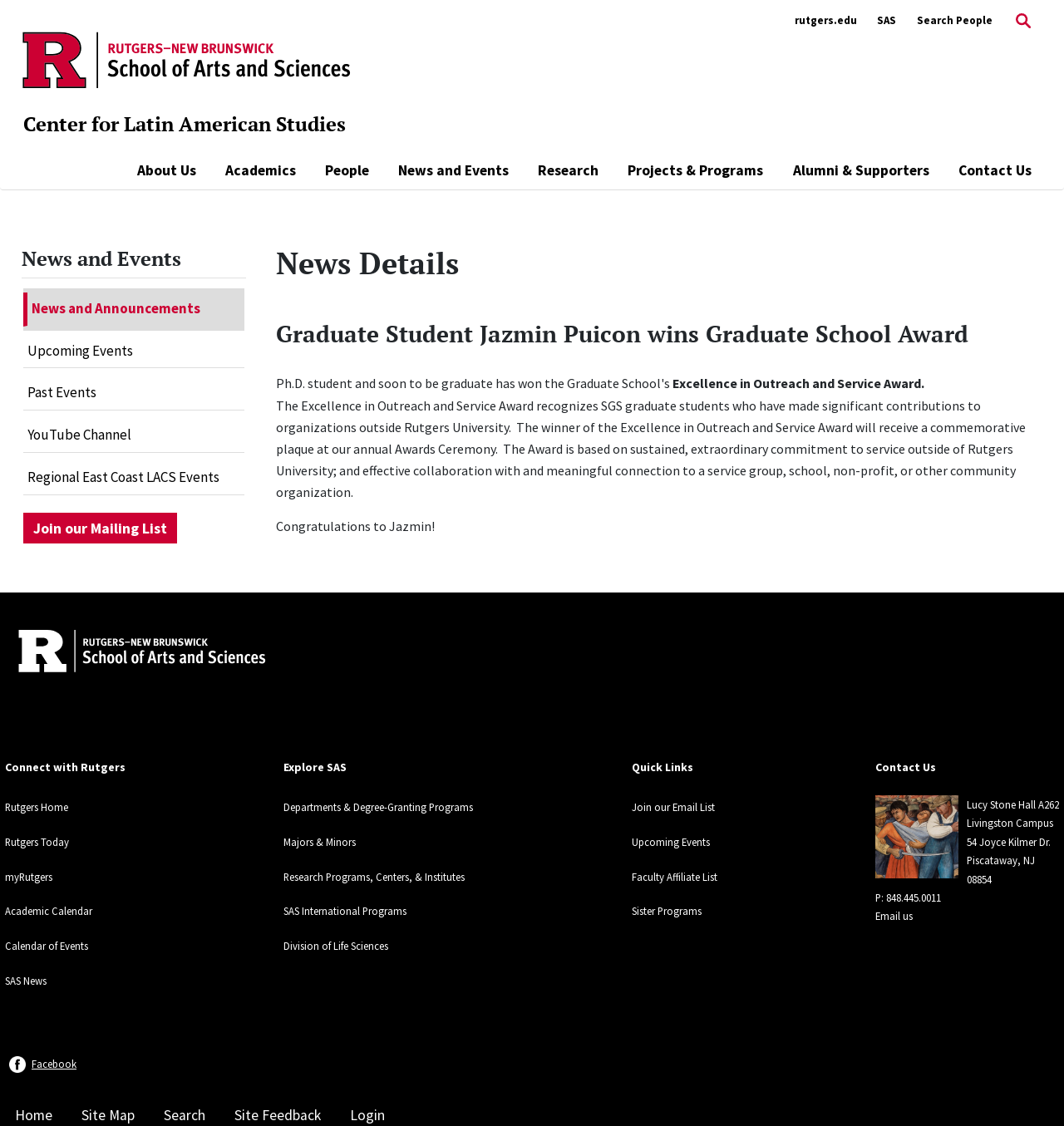Based on the element description "SAS News", predict the bounding box coordinates of the UI element.

[0.005, 0.865, 0.044, 0.877]